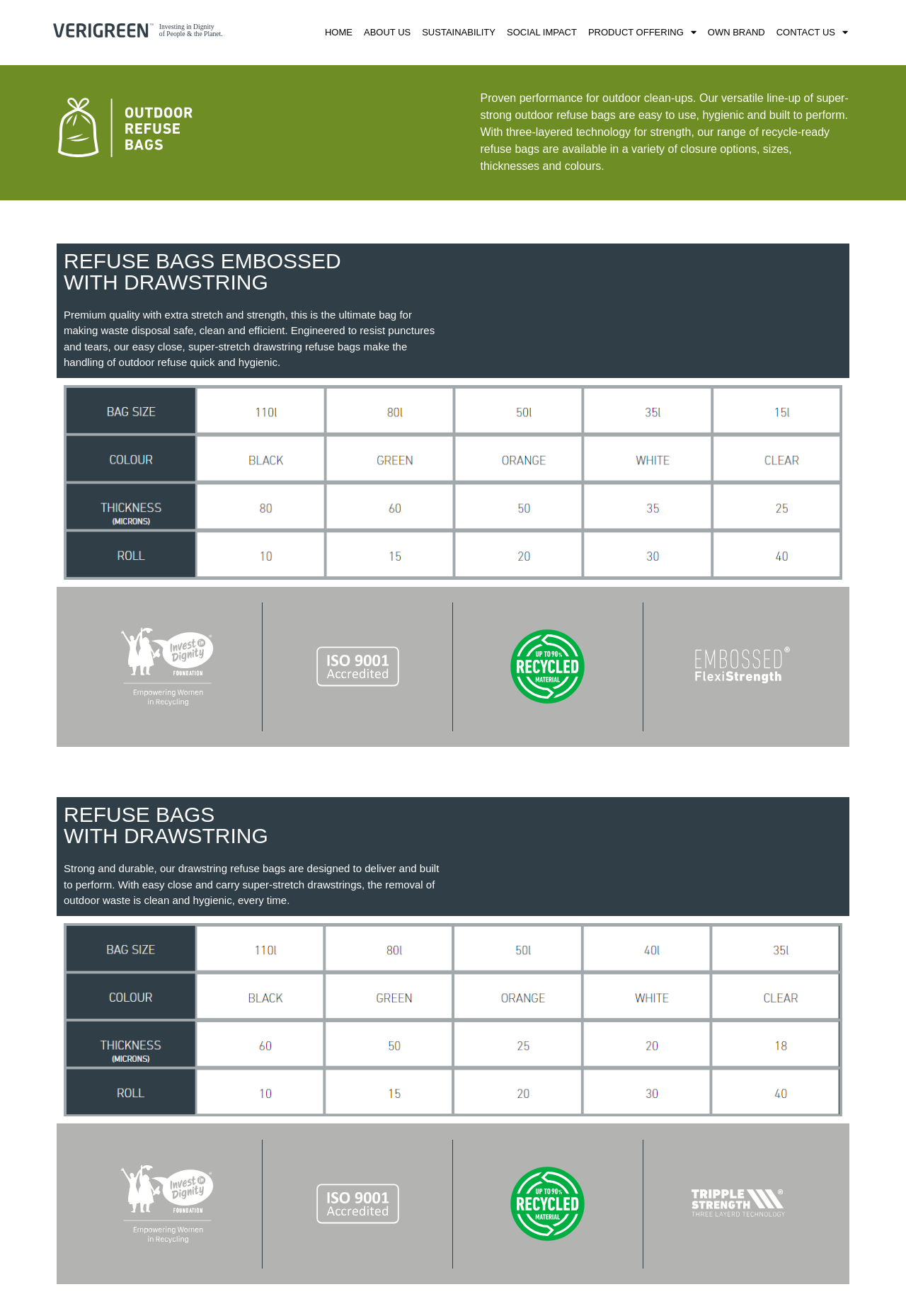What is the technology used in the refuse bags for strength?
We need a detailed and meticulous answer to the question.

According to the webpage, the refuse bags use a three-layered technology for strength, making them super-strong and resistant to punctures and tears.